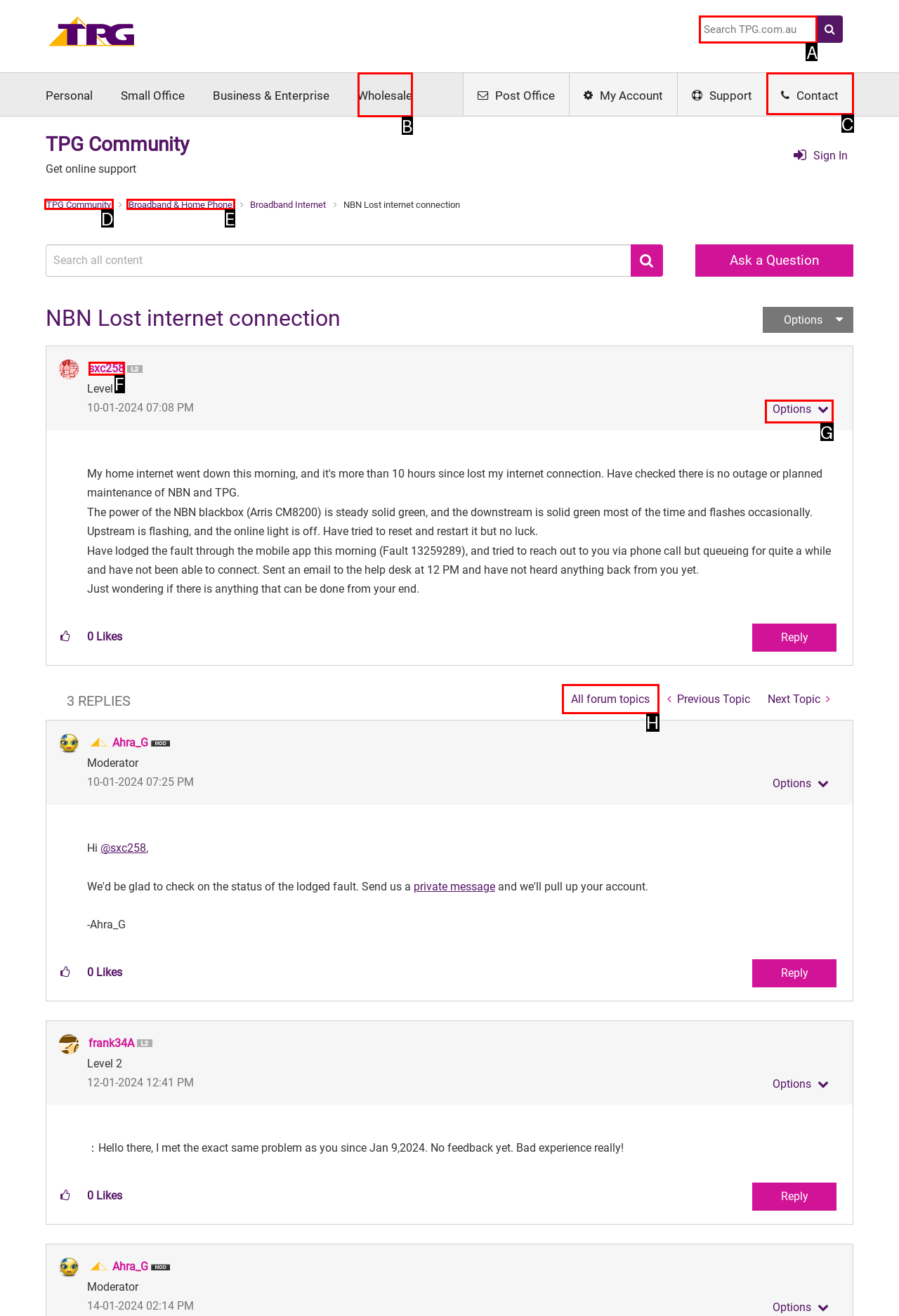Select the HTML element to finish the task: Search for something Reply with the letter of the correct option.

A